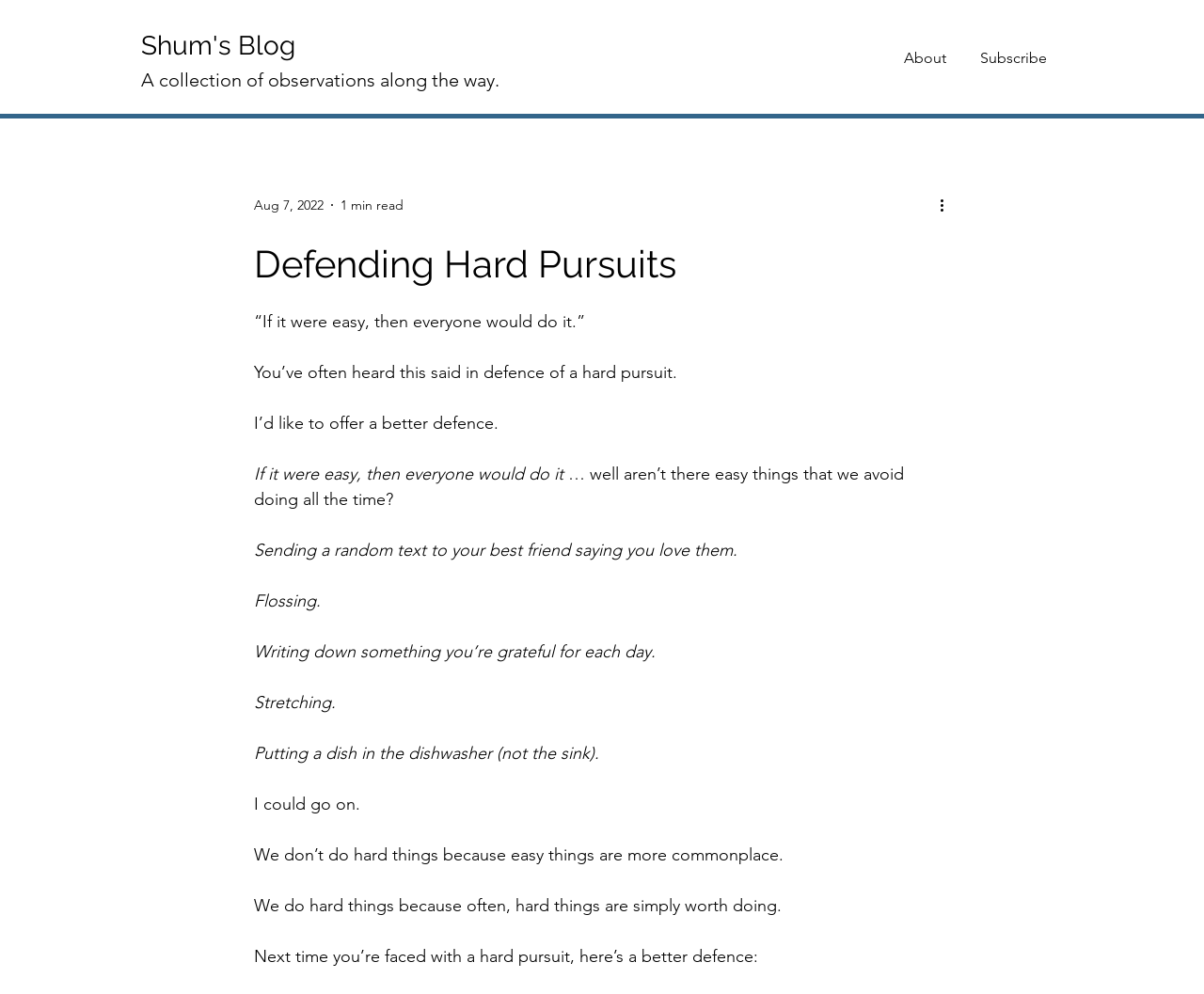Find the bounding box coordinates for the element described here: "Shum's Blog".

[0.117, 0.03, 0.245, 0.061]